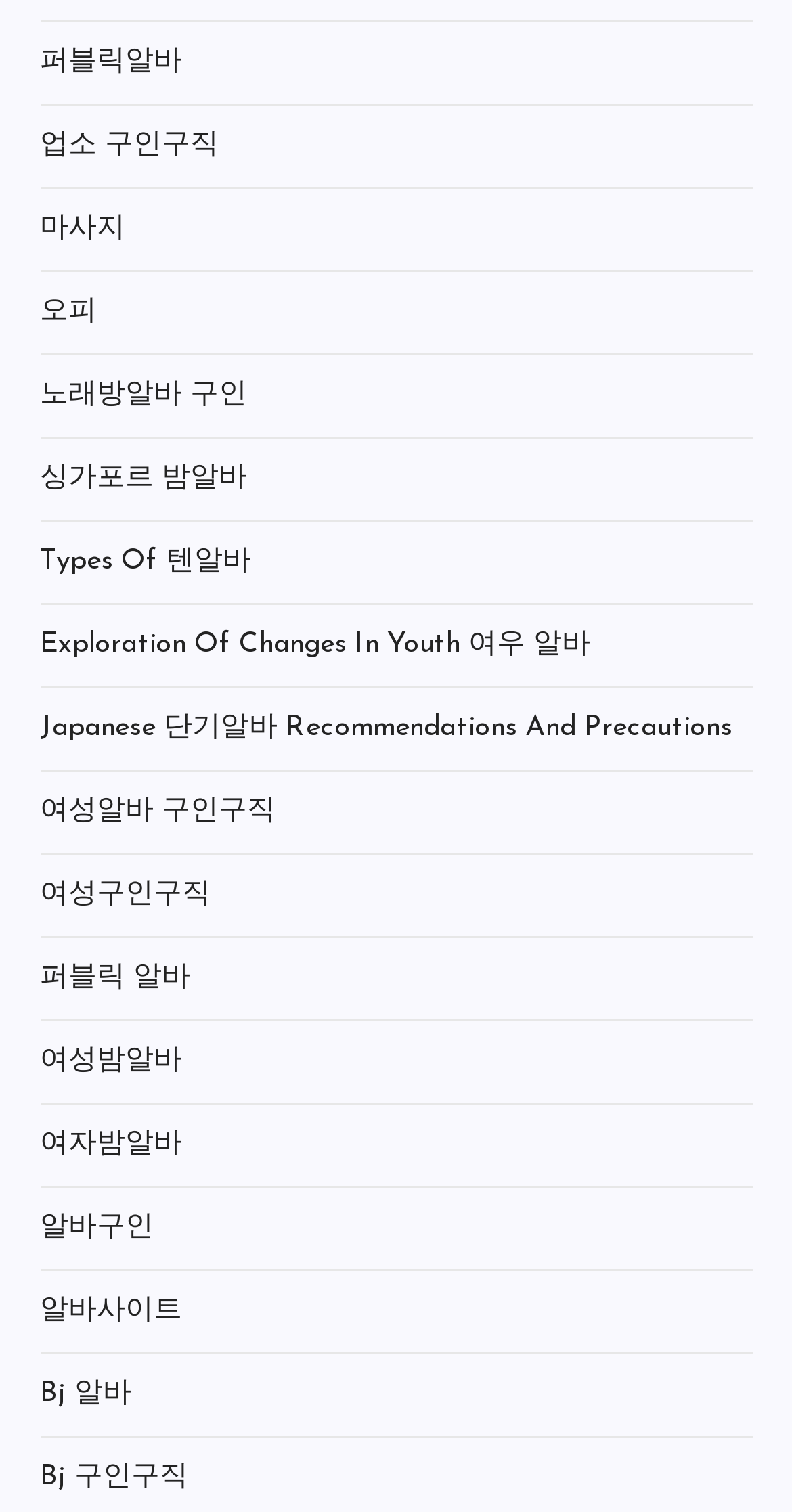Please identify the bounding box coordinates of the element that needs to be clicked to execute the following command: "View 여우 알바 information". Provide the bounding box using four float numbers between 0 and 1, formatted as [left, top, right, bottom].

[0.05, 0.409, 0.745, 0.444]